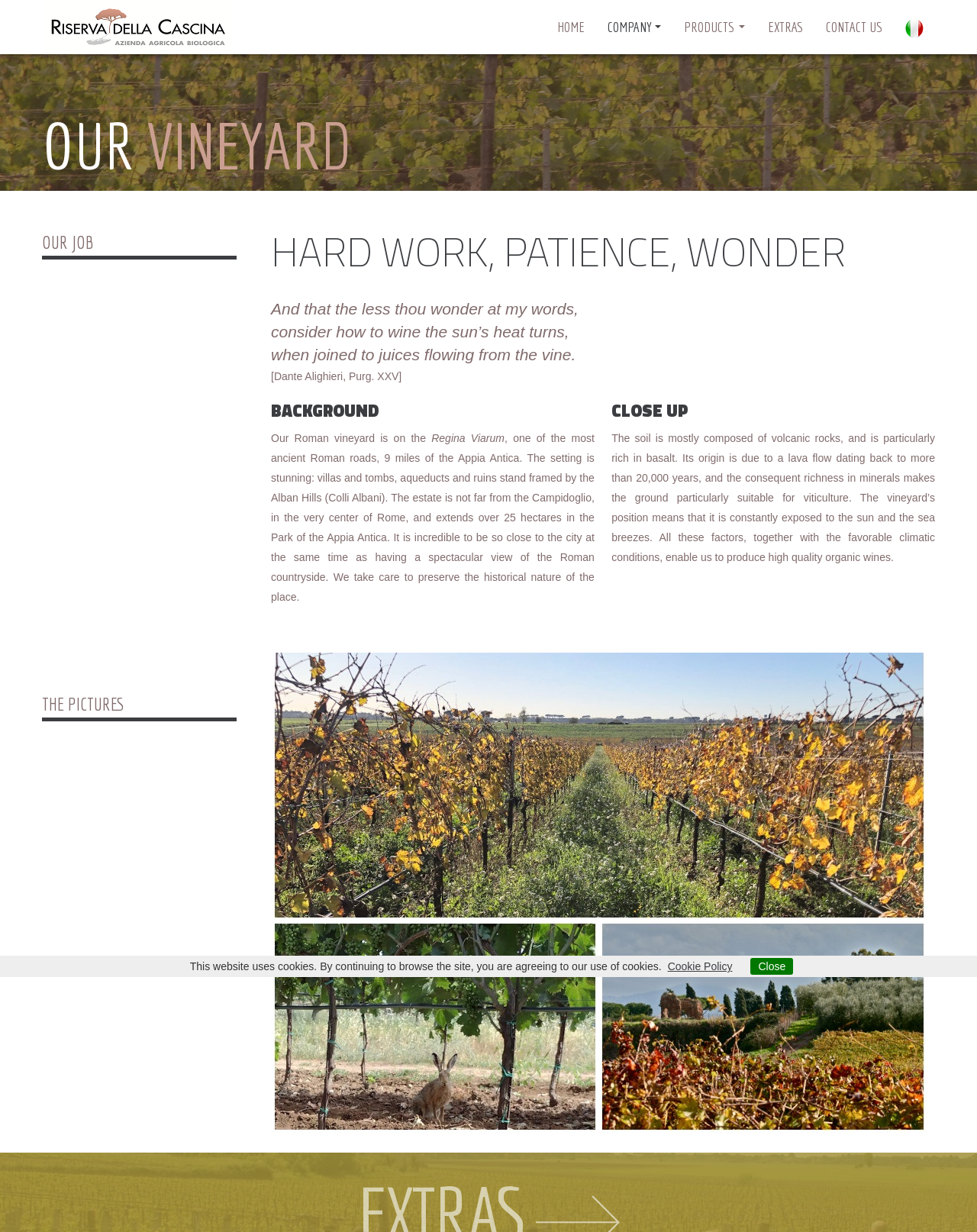Please identify the bounding box coordinates of the area I need to click to accomplish the following instruction: "Contact us".

[0.845, 0.015, 0.903, 0.029]